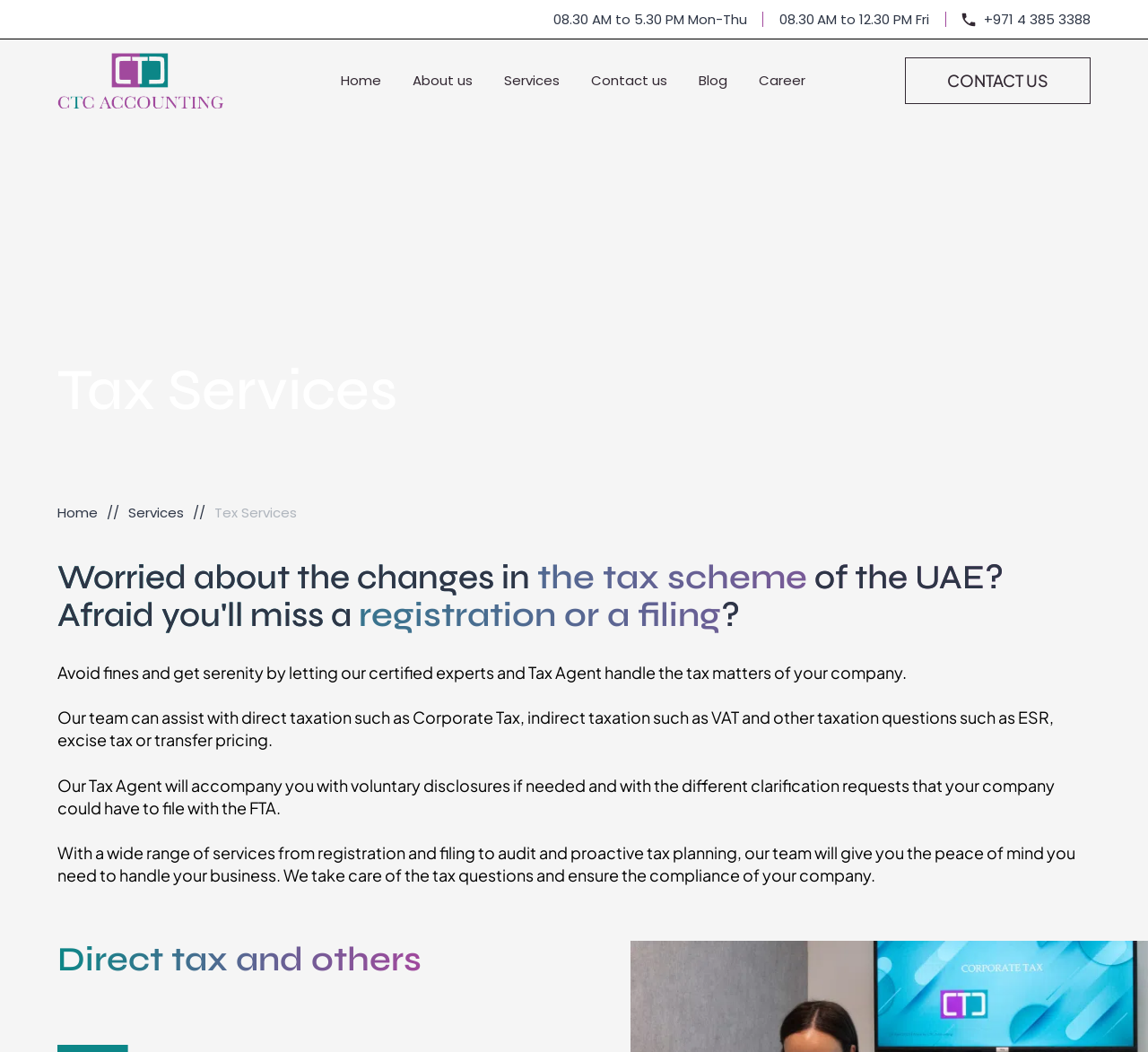Examine the screenshot and answer the question in as much detail as possible: What is the purpose of the company's tax services?

According to the webpage, the company's tax services aim to give users the peace of mind they need to handle their business. This is achieved by taking care of tax questions and ensuring compliance with tax regulations.